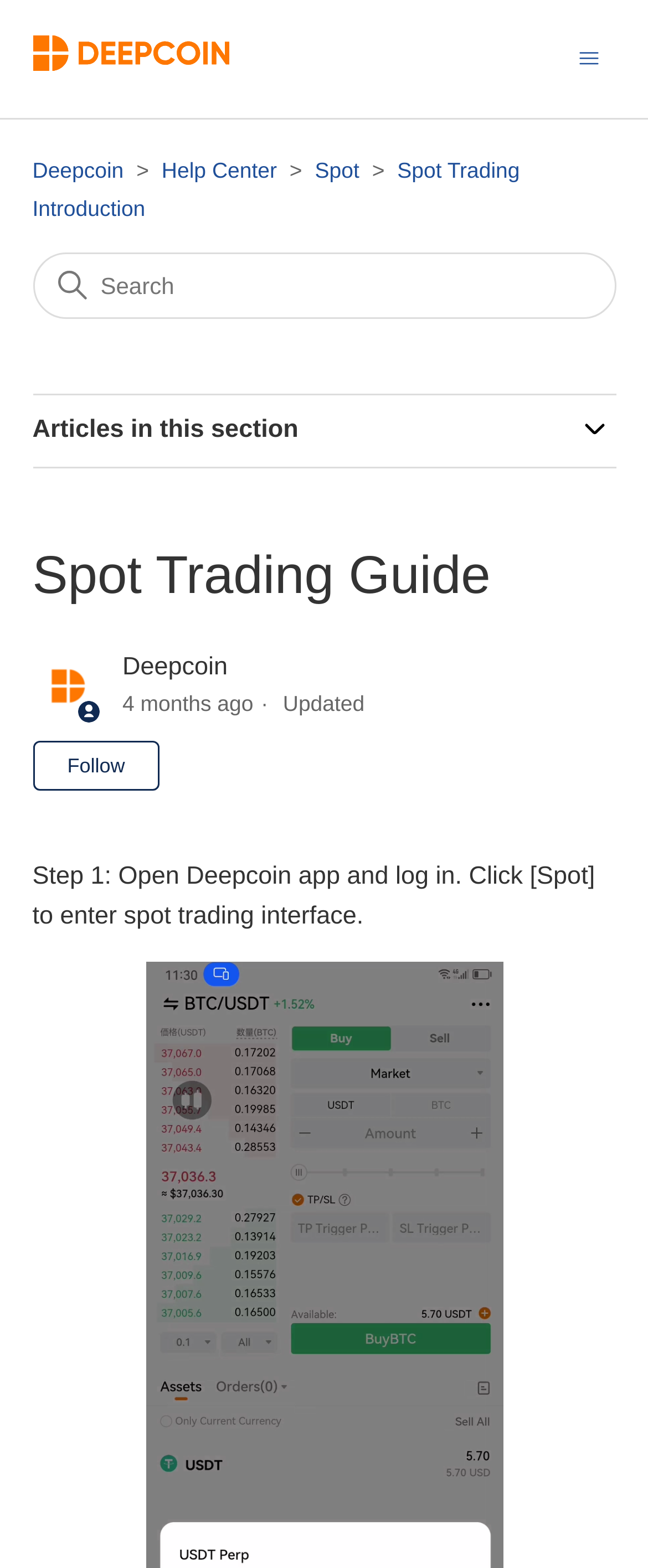Identify the main title of the webpage and generate its text content.

Spot Trading Guide